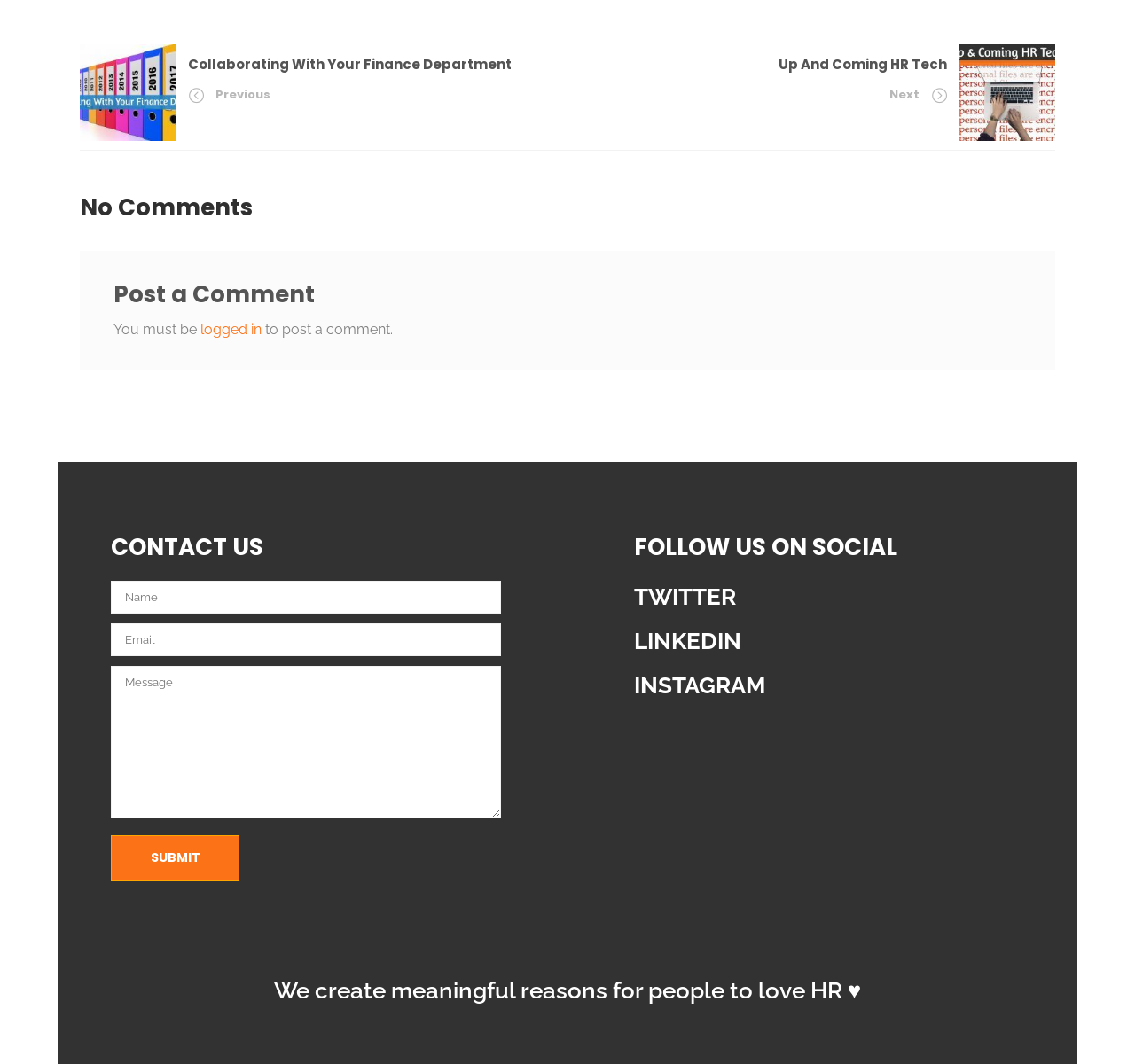What is the purpose of the 'Post a Comment' section?
Provide a one-word or short-phrase answer based on the image.

To leave a comment